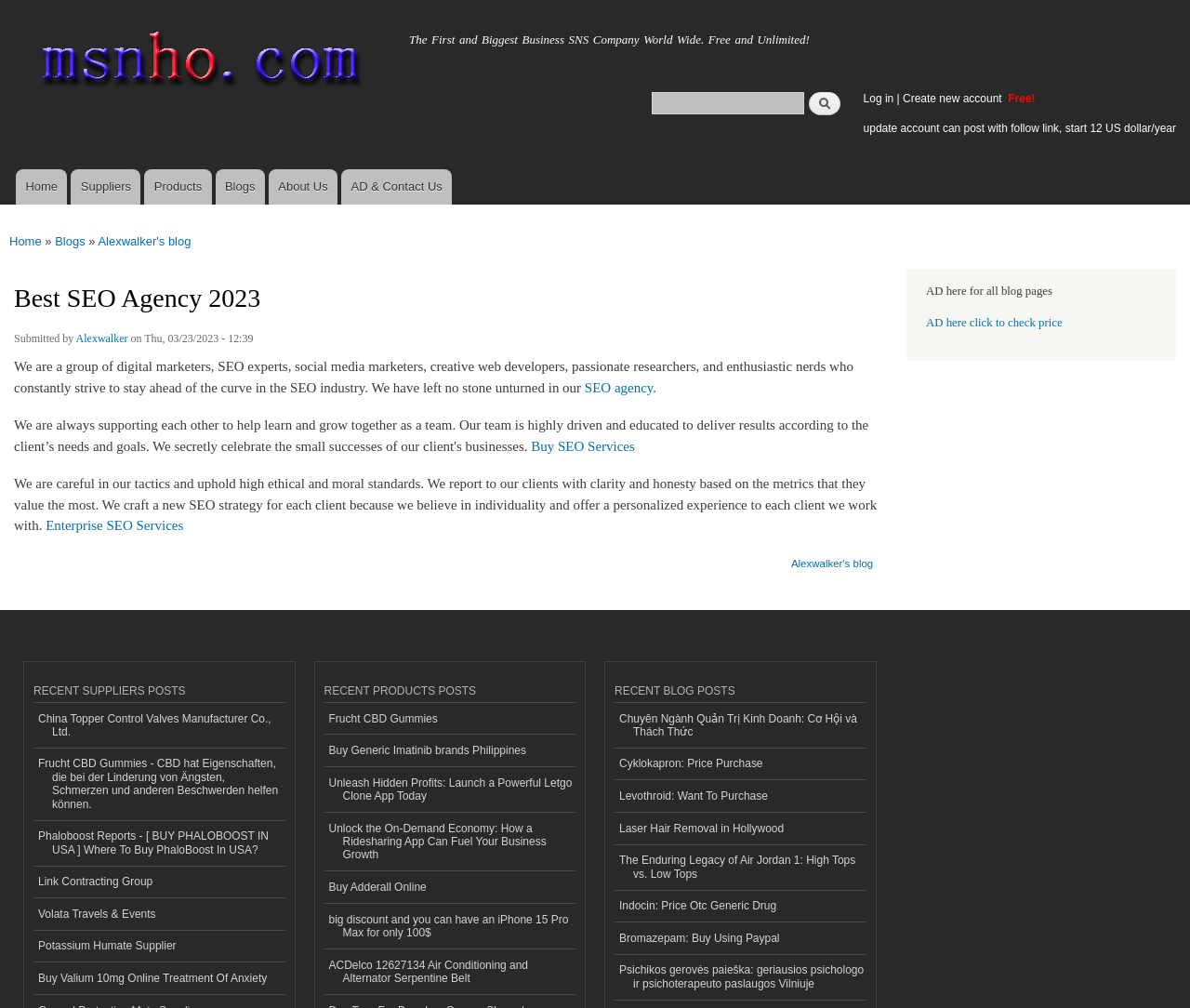Please analyze the image and provide a thorough answer to the question:
What is the purpose of the search form?

The search form is located at the top of the webpage with a heading 'Search form' and a textbox with a placeholder 'Search'. The purpose of this form is to allow users to search for specific content within the website, which is a common feature in many websites.